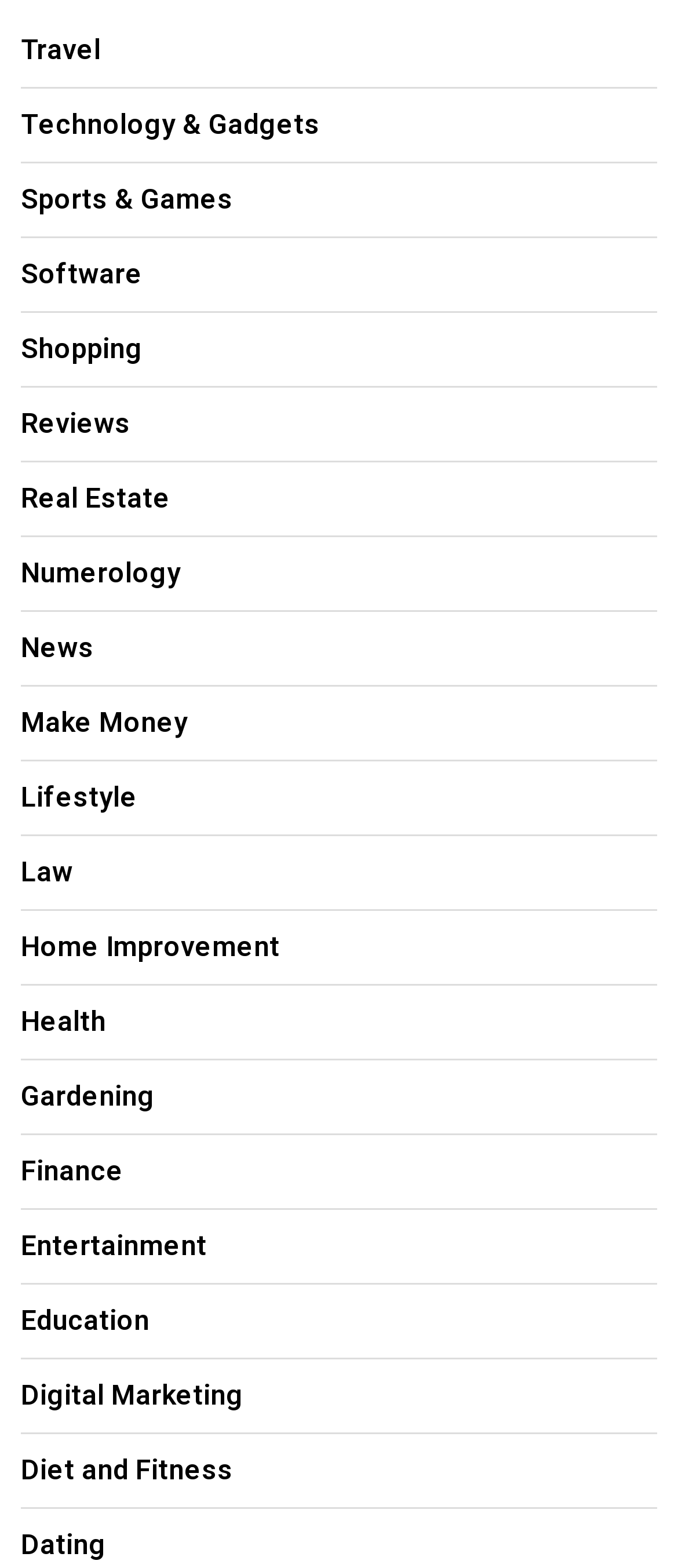Provide the bounding box coordinates of the section that needs to be clicked to accomplish the following instruction: "Browse Technology & Gadgets."

[0.031, 0.067, 0.472, 0.089]